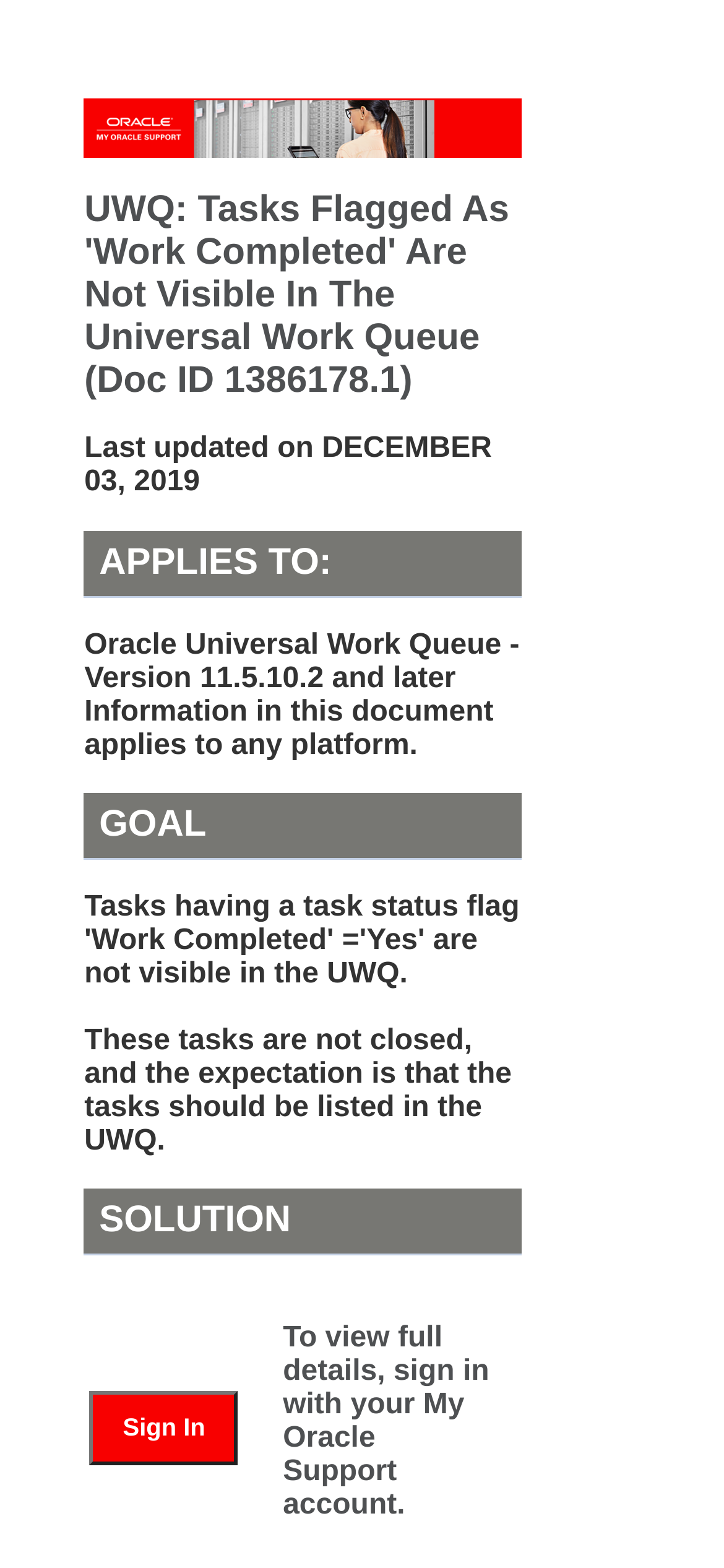Provide a single word or phrase to answer the given question: 
What is the version of Oracle Universal Work Queue?

11.5.10.2 and later